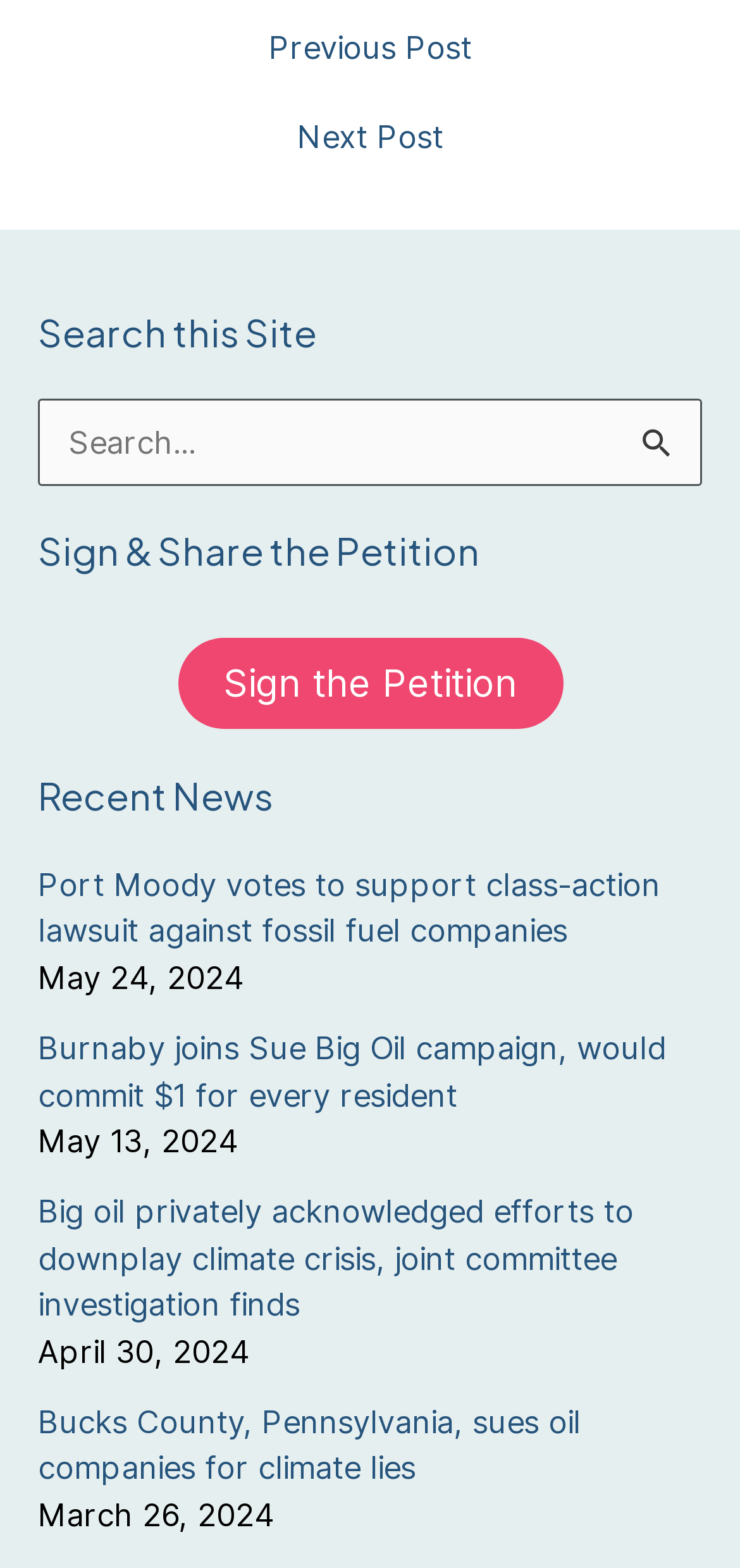How many news articles are listed on the page? Analyze the screenshot and reply with just one word or a short phrase.

5